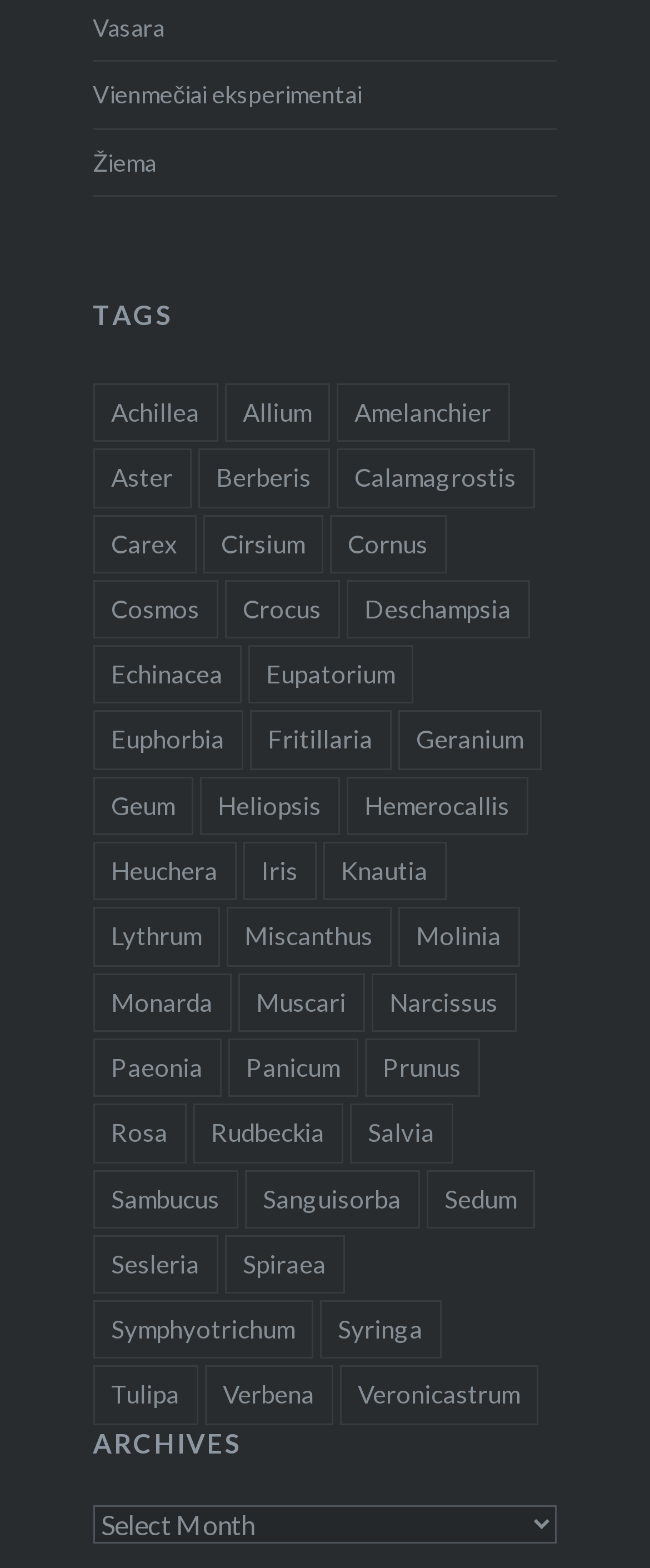What is the category of the links under 'TAGS'?
Provide a short answer using one word or a brief phrase based on the image.

Plant names